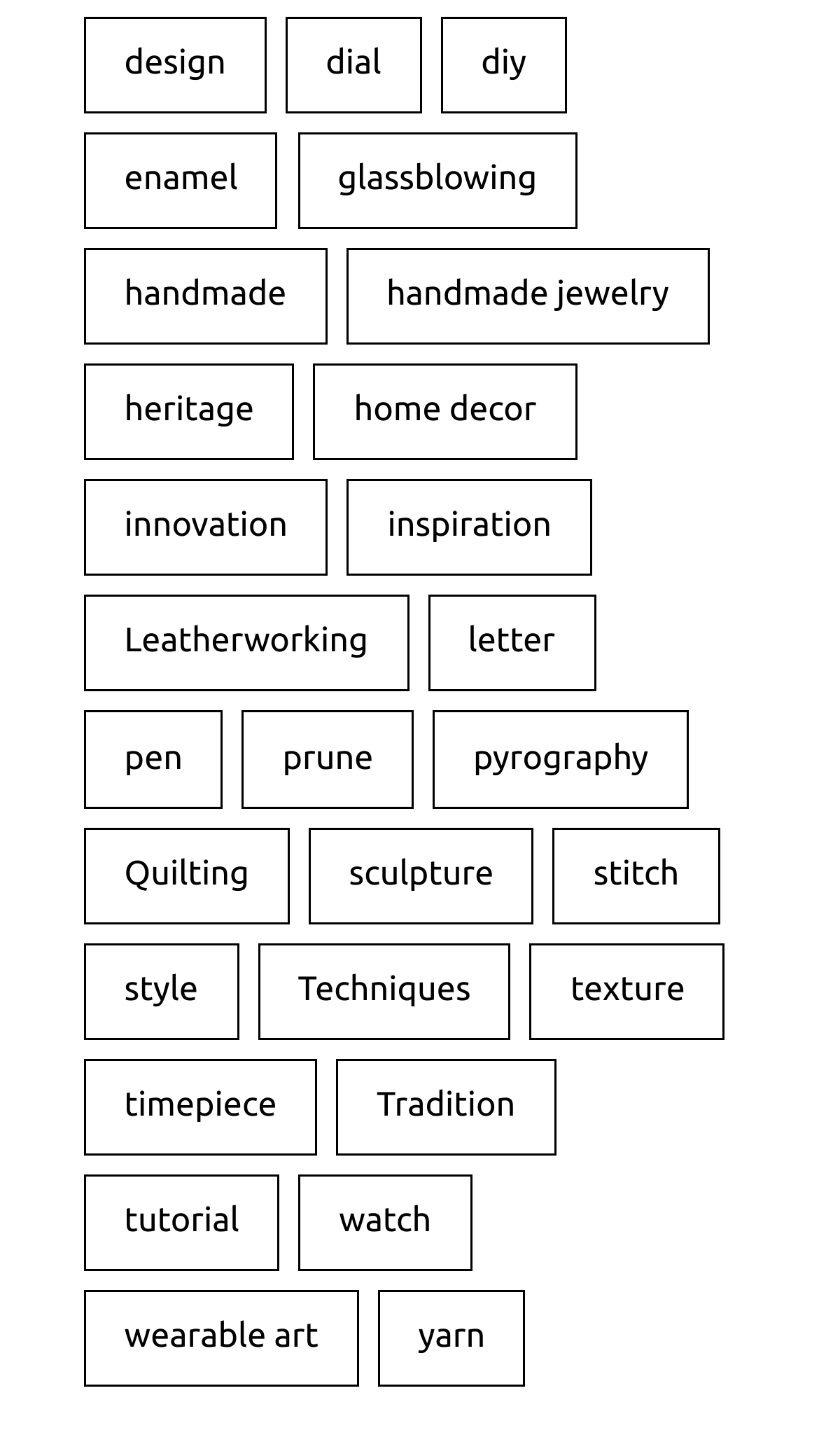Please identify the bounding box coordinates of the element I need to click to follow this instruction: "view handmade jewelry items".

[0.422, 0.17, 0.866, 0.237]